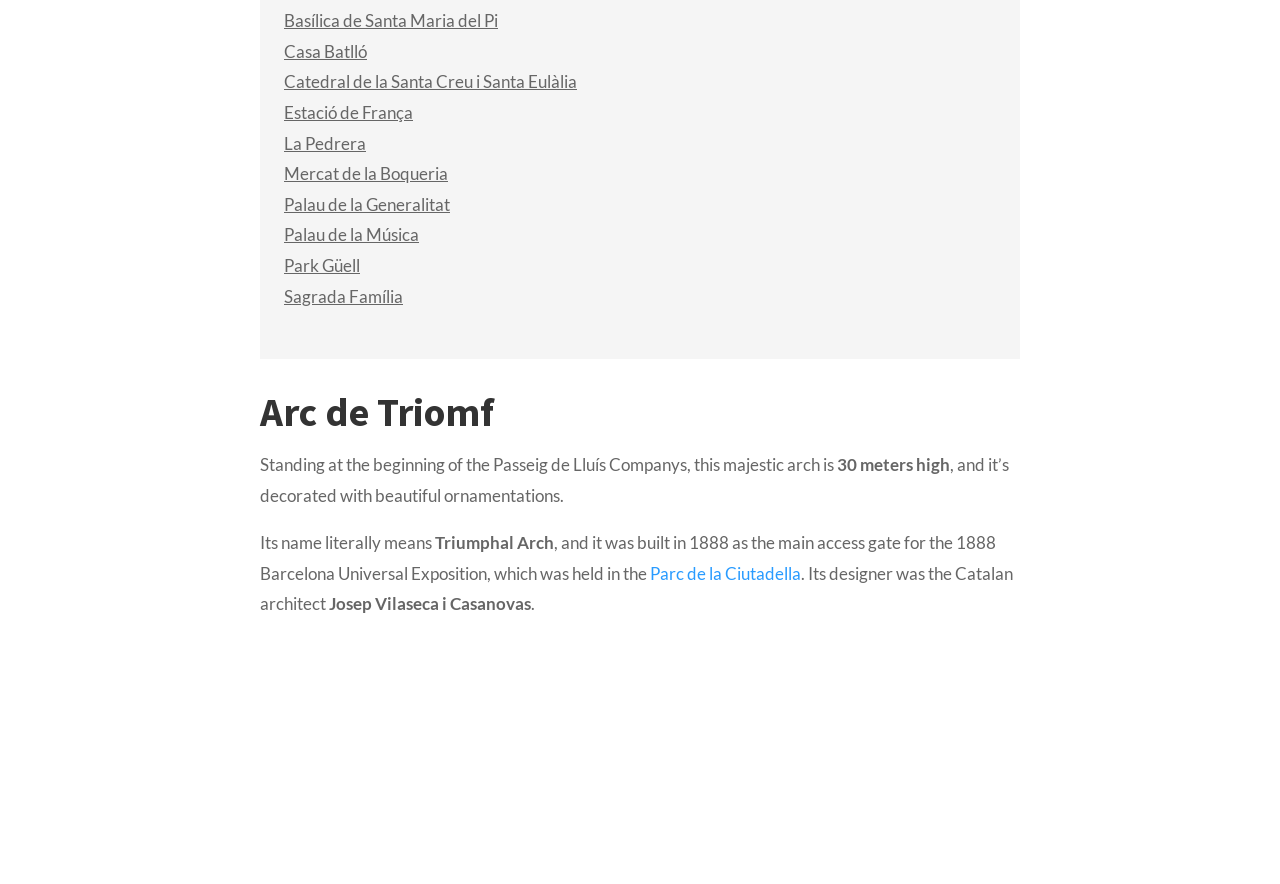Can you provide the bounding box coordinates for the element that should be clicked to implement the instruction: "View the 'Code of Conduct'"?

None